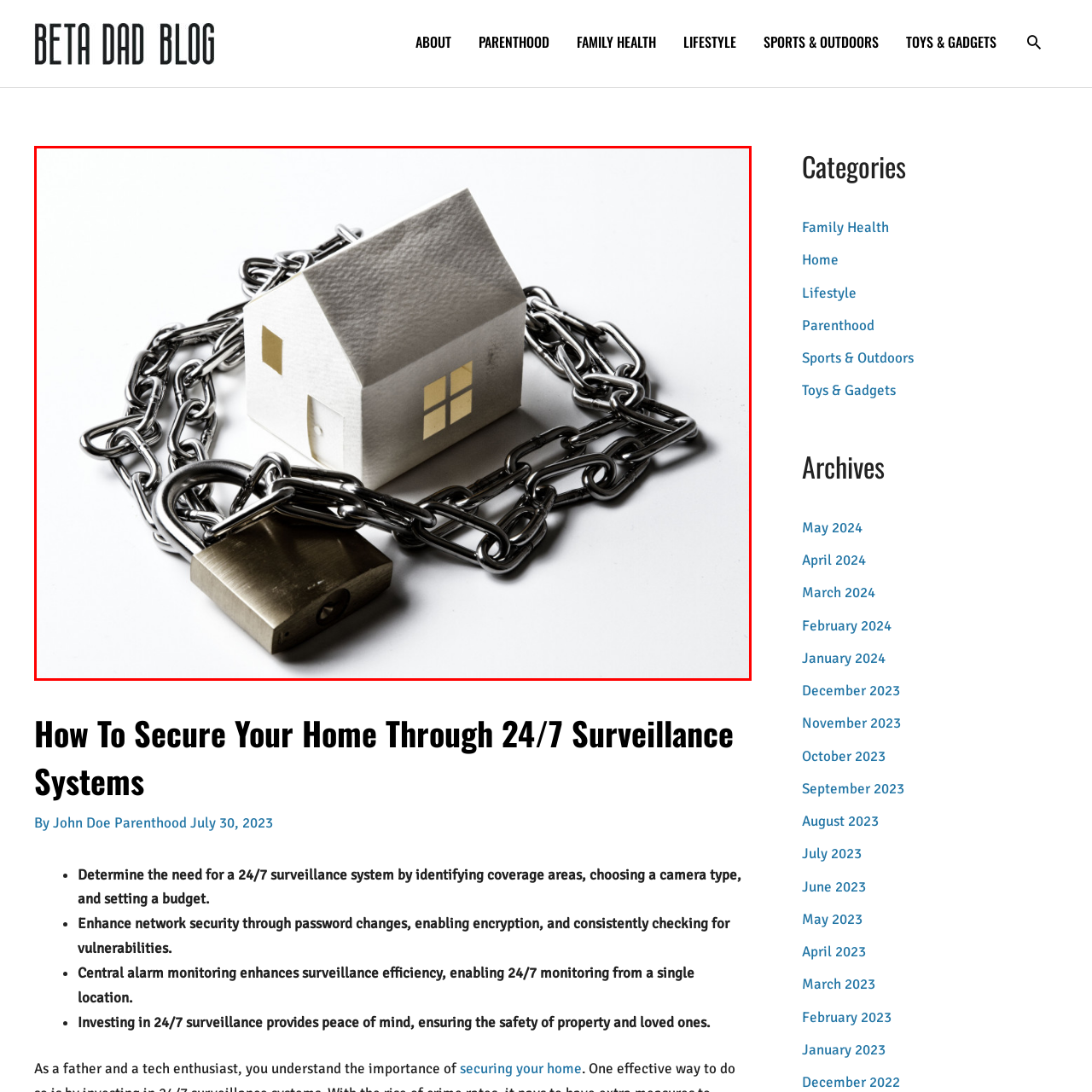Examine the content inside the red boundary in the image and give a detailed response to the following query: What is the purpose of the padlock?

The question asks about the purpose of the padlock in the image. The caption explains that the padlock is adjacent to the chain, emphasizing the concept of securing one's home. This implies that the padlock is used to secure the home, which is the purpose of the padlock.